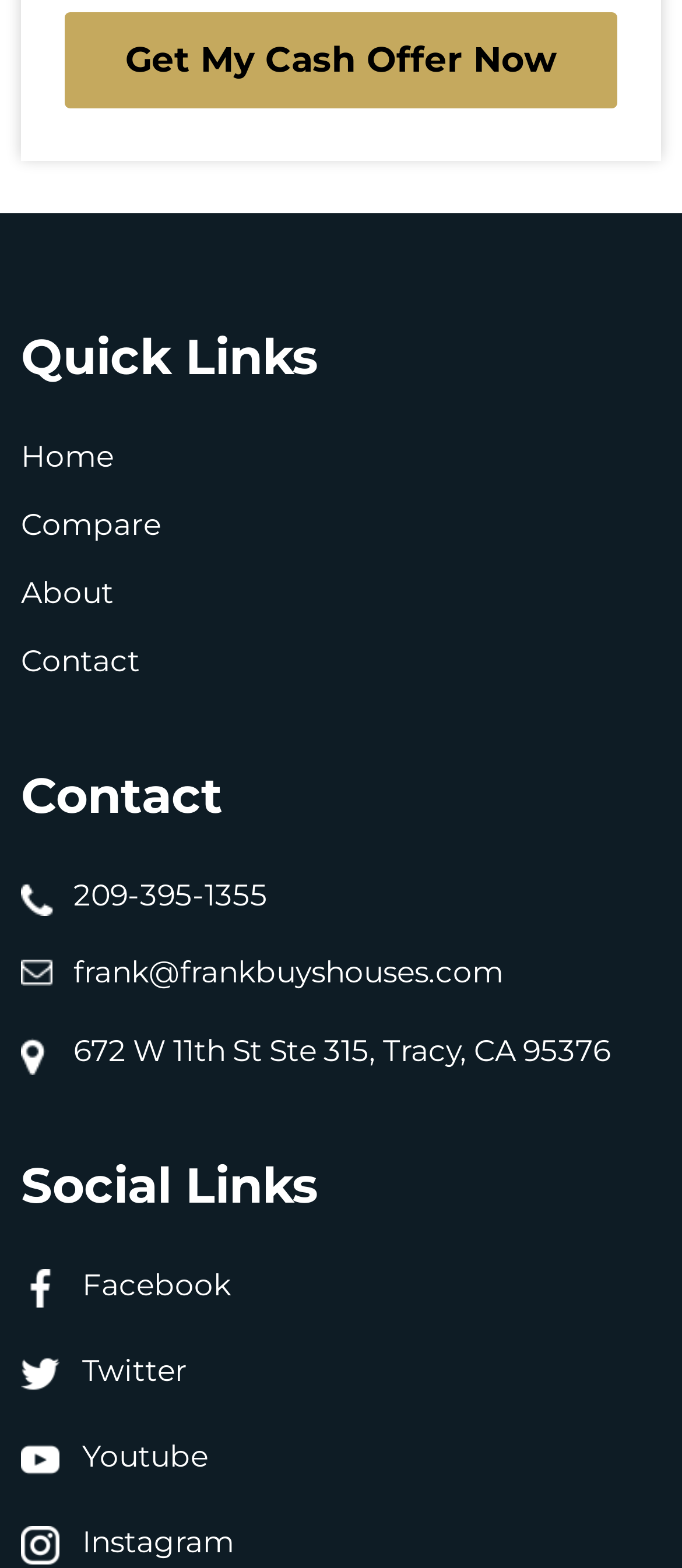Could you provide the bounding box coordinates for the portion of the screen to click to complete this instruction: "Contact via phone number"?

[0.108, 0.559, 0.392, 0.581]